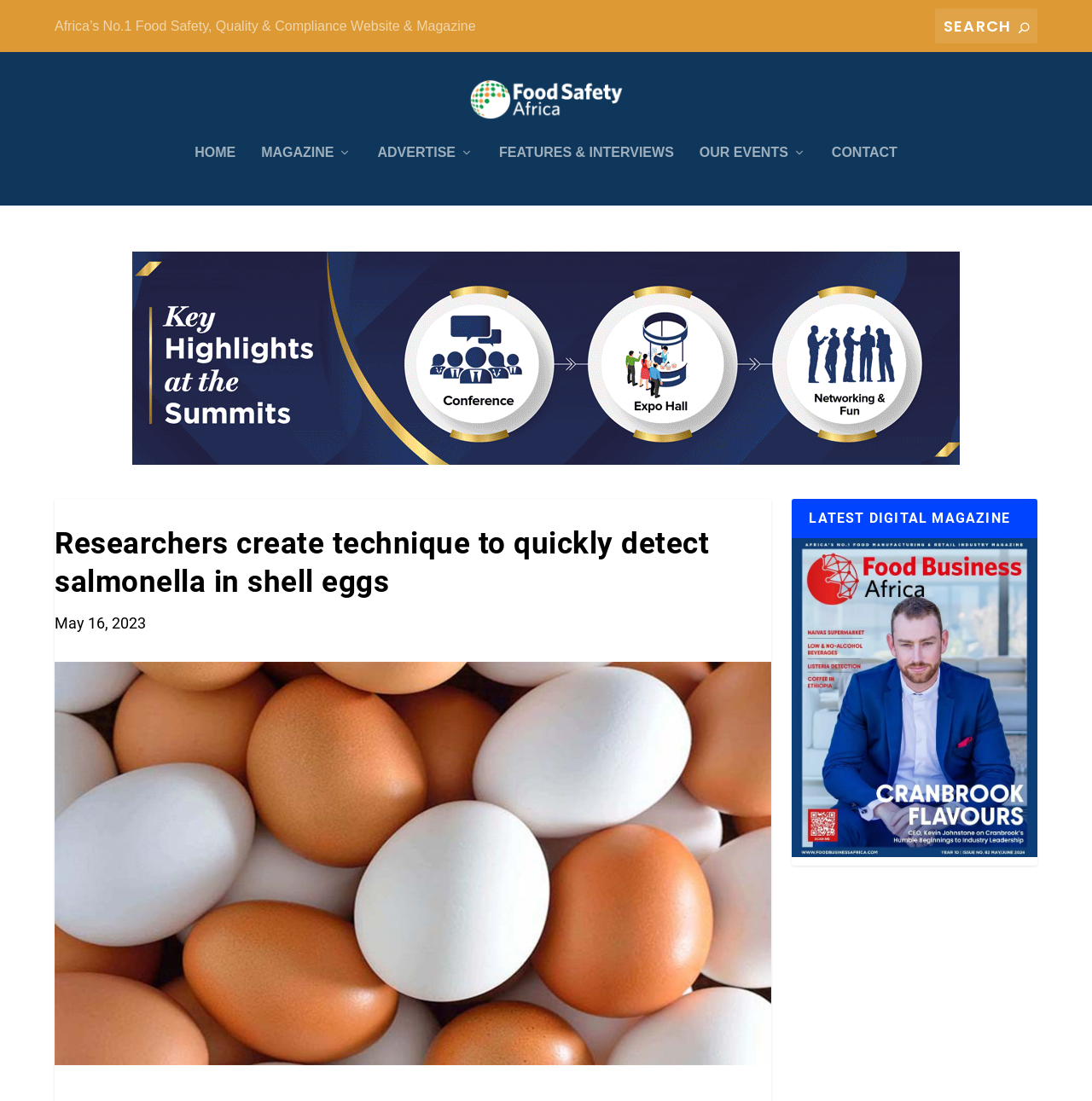Specify the bounding box coordinates of the area that needs to be clicked to achieve the following instruction: "Search for something".

[0.856, 0.008, 0.95, 0.04]